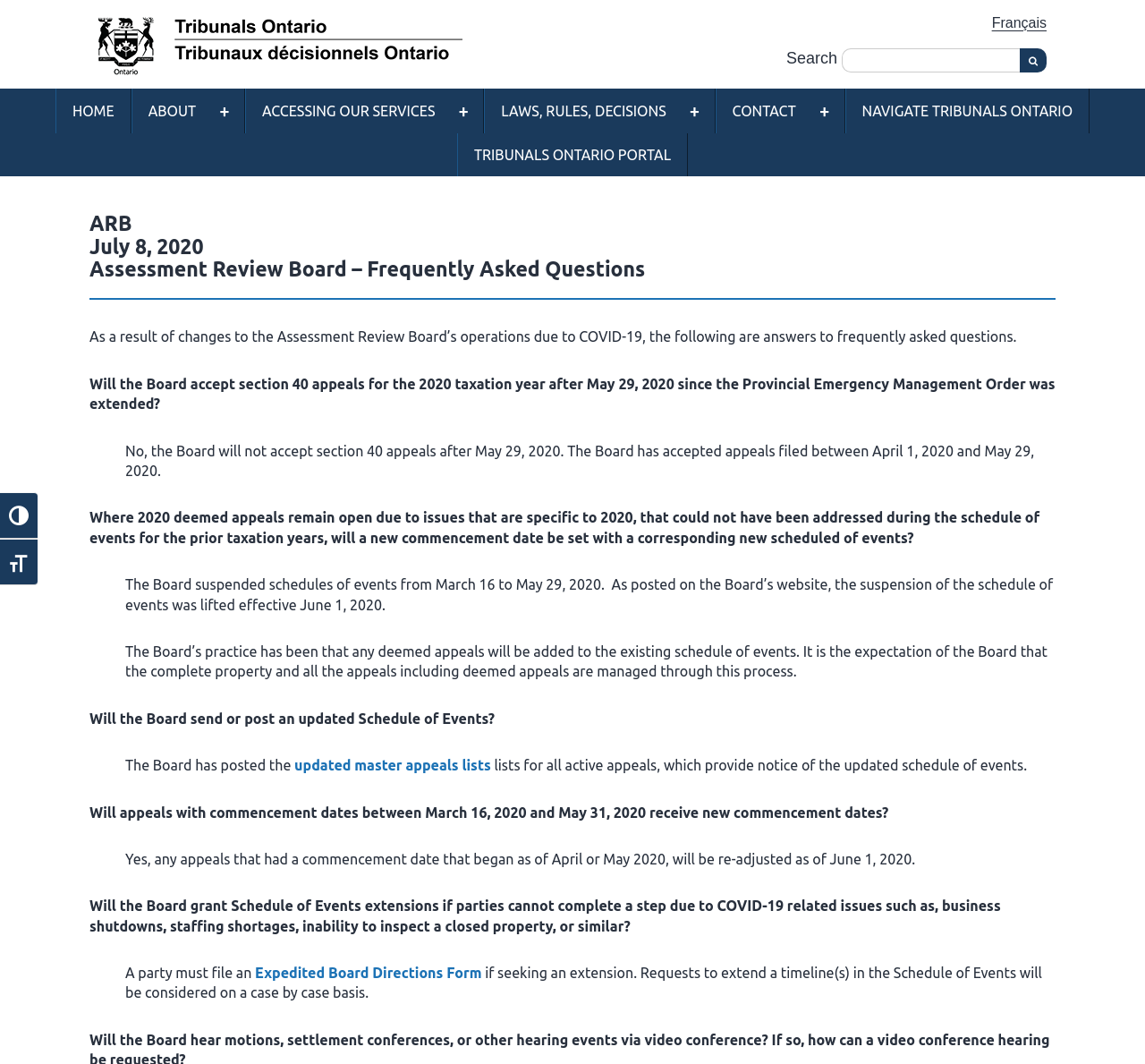Locate the bounding box of the UI element defined by this description: "parent_node: Search aria-label="Search button" name="submit-button"". The coordinates should be given as four float numbers between 0 and 1, formatted as [left, top, right, bottom].

[0.891, 0.046, 0.914, 0.068]